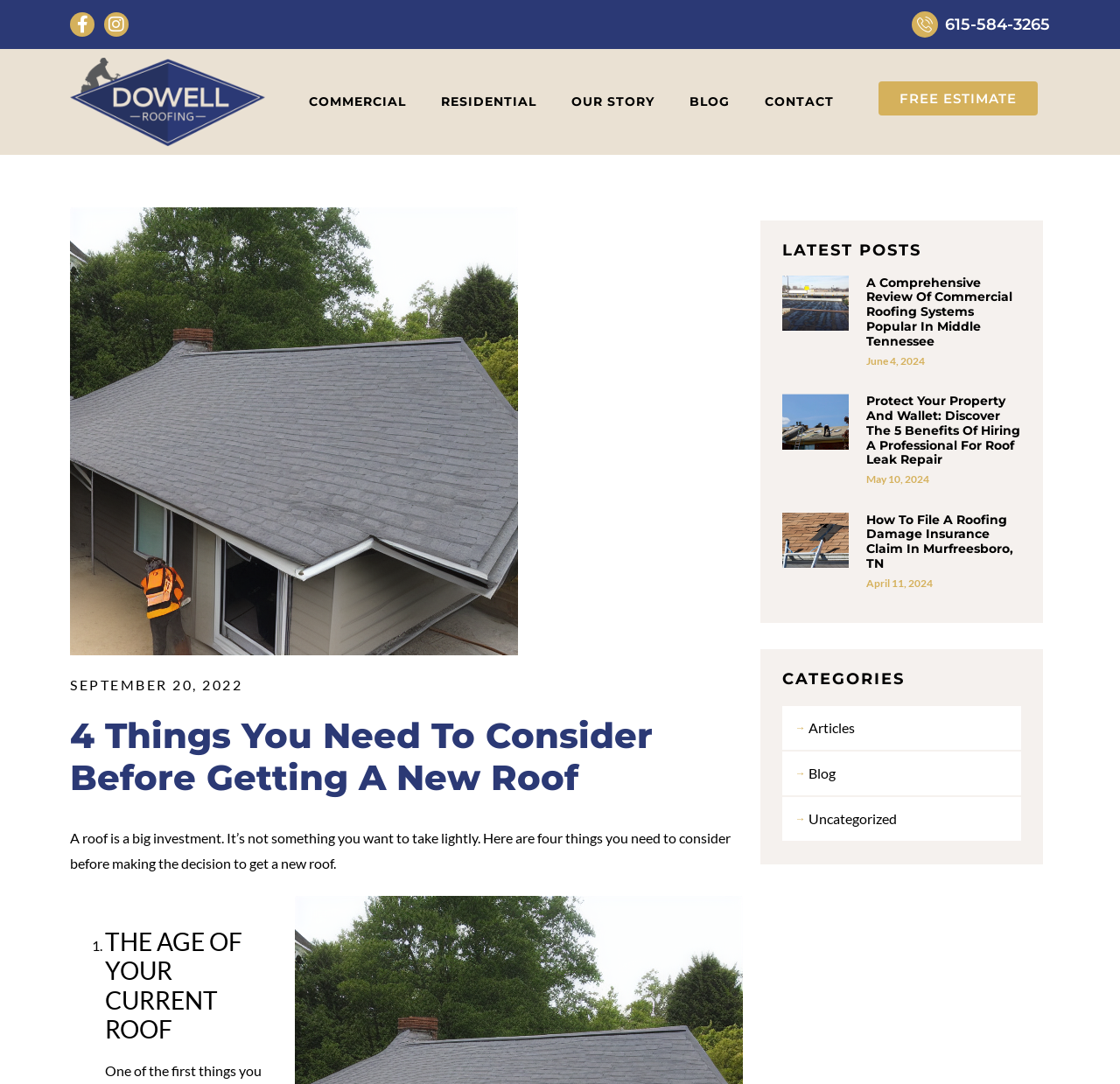Please find and generate the text of the main header of the webpage.

4 Things You Need To Consider Before Getting A New Roof